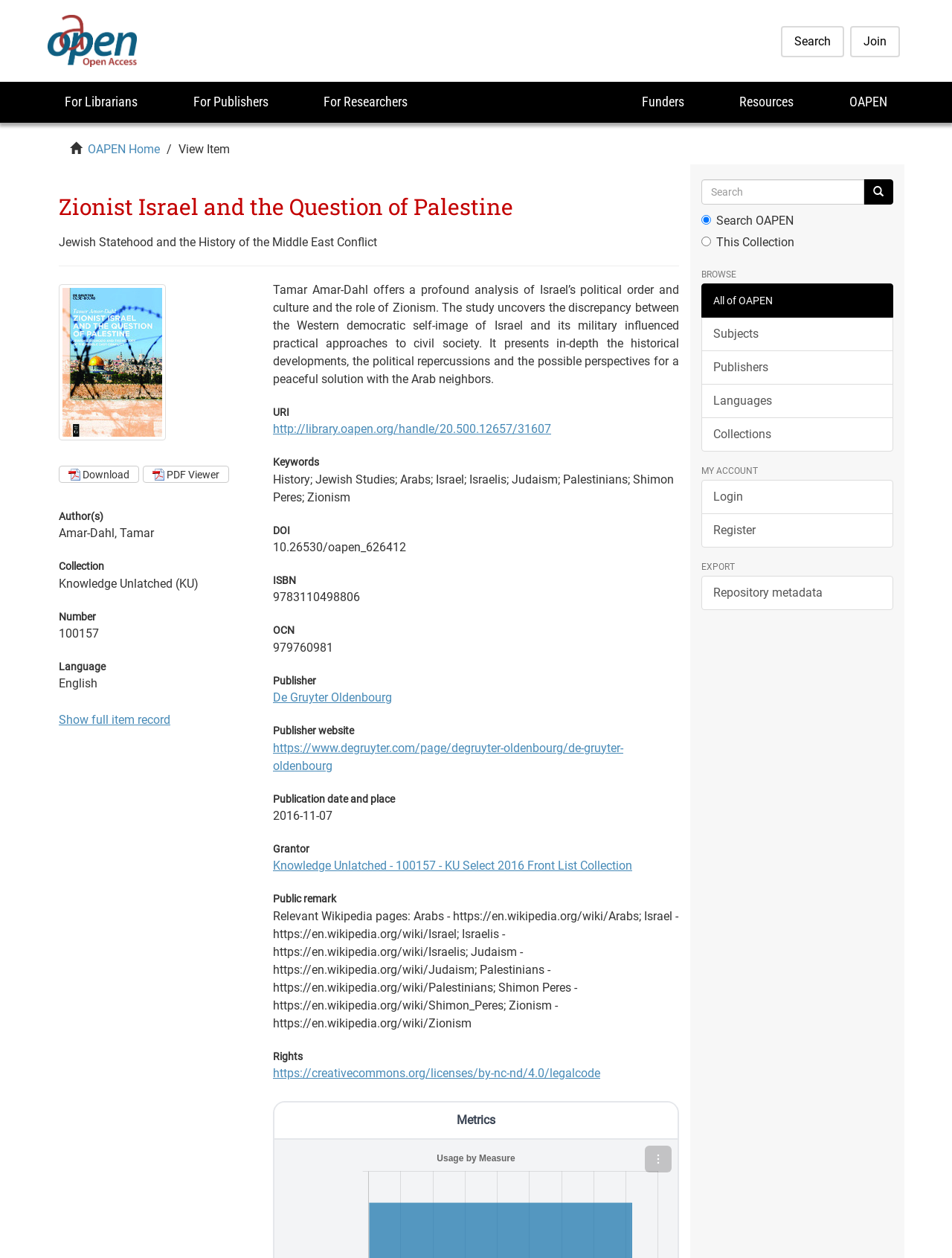Can you provide the bounding box coordinates for the element that should be clicked to implement the instruction: "Download the PDF"?

[0.062, 0.37, 0.146, 0.384]